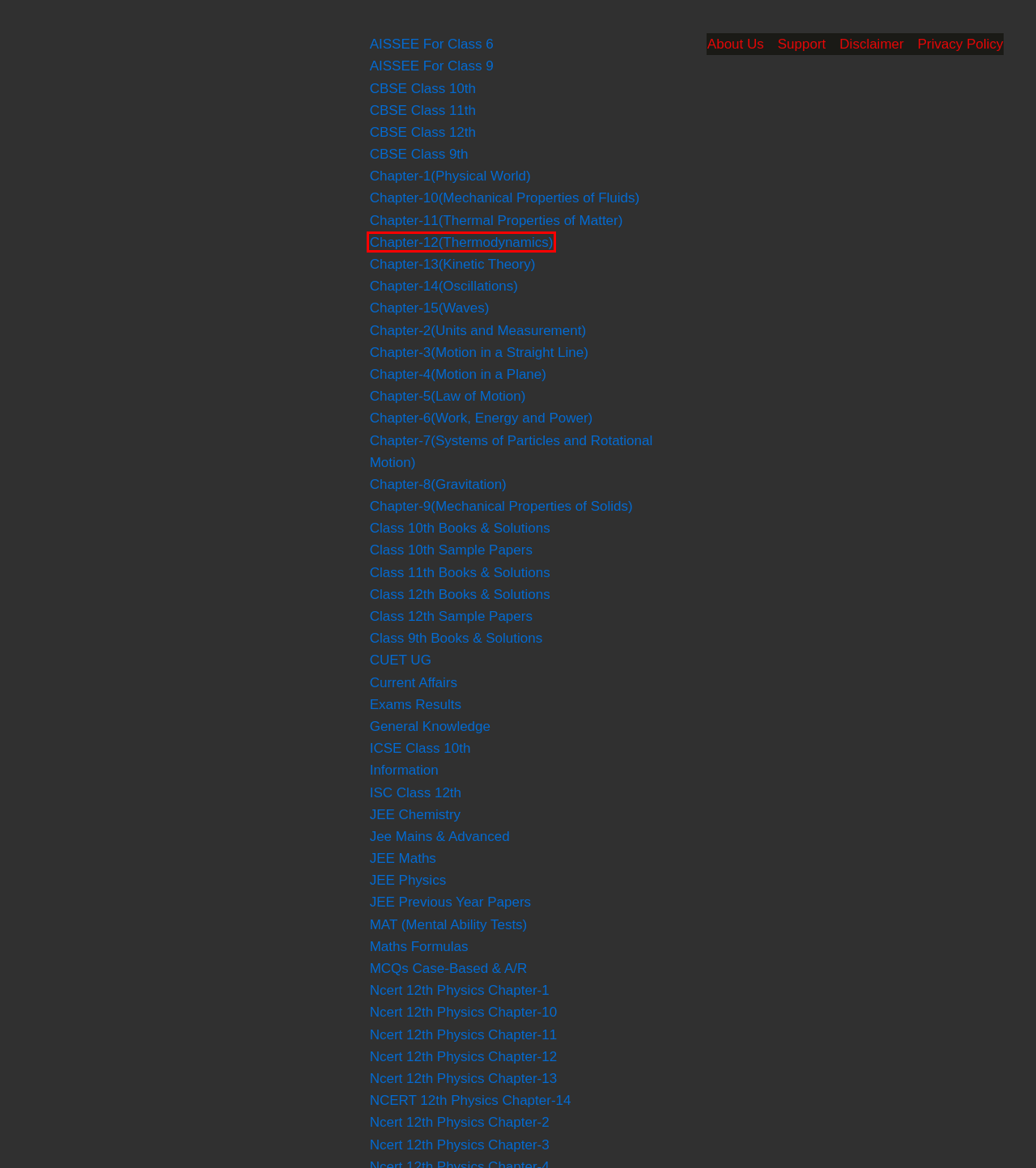Examine the screenshot of the webpage, noting the red bounding box around a UI element. Pick the webpage description that best matches the new page after the element in the red bounding box is clicked. Here are the candidates:
A. Chapter-13(Kinetic Theory) » Maths And Physics With Pandey Sir
B. Chapter-4(Motion In A Plane) » Maths And Physics With Pandey Sir
C. Chapter-8(Gravitation) » Maths And Physics With Pandey Sir
D. AISSEE For Class 6 » Maths And Physics With Pandey Sir
E. Ncert 12th Physics Chapter-12 » Maths And Physics With Pandey Sir
F. Chapter-12(Thermodynamics) » Maths And Physics With Pandey Sir
G. Chapter-10(Mechanical Properties Of Fluids) » Maths And Physics With Pandey Sir
H. Chapter-3(Motion In A Straight Line) » Maths And Physics With Pandey Sir

F